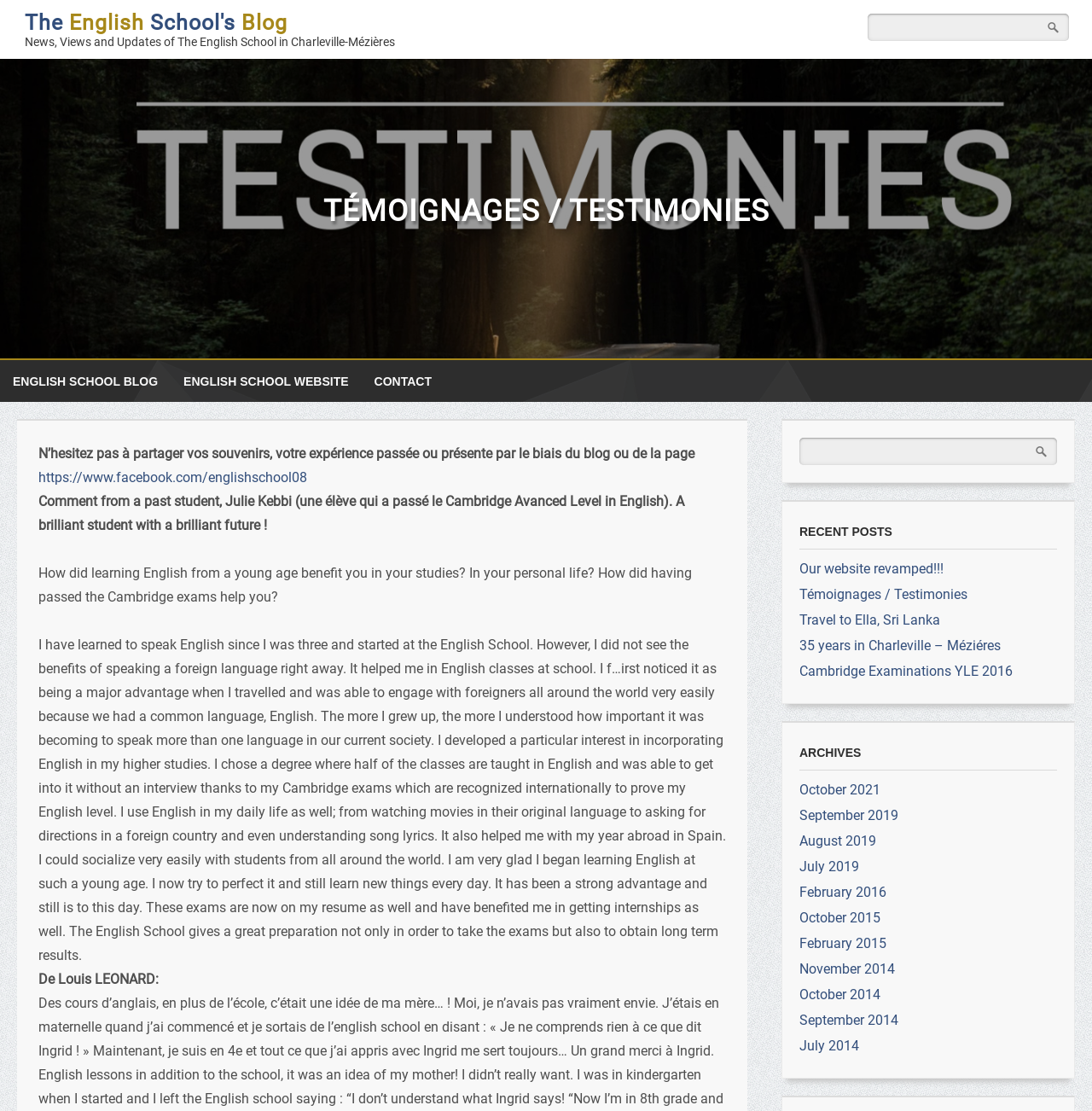What is the name of the school's blog?
Look at the image and answer the question with a single word or phrase.

The English School's Blog